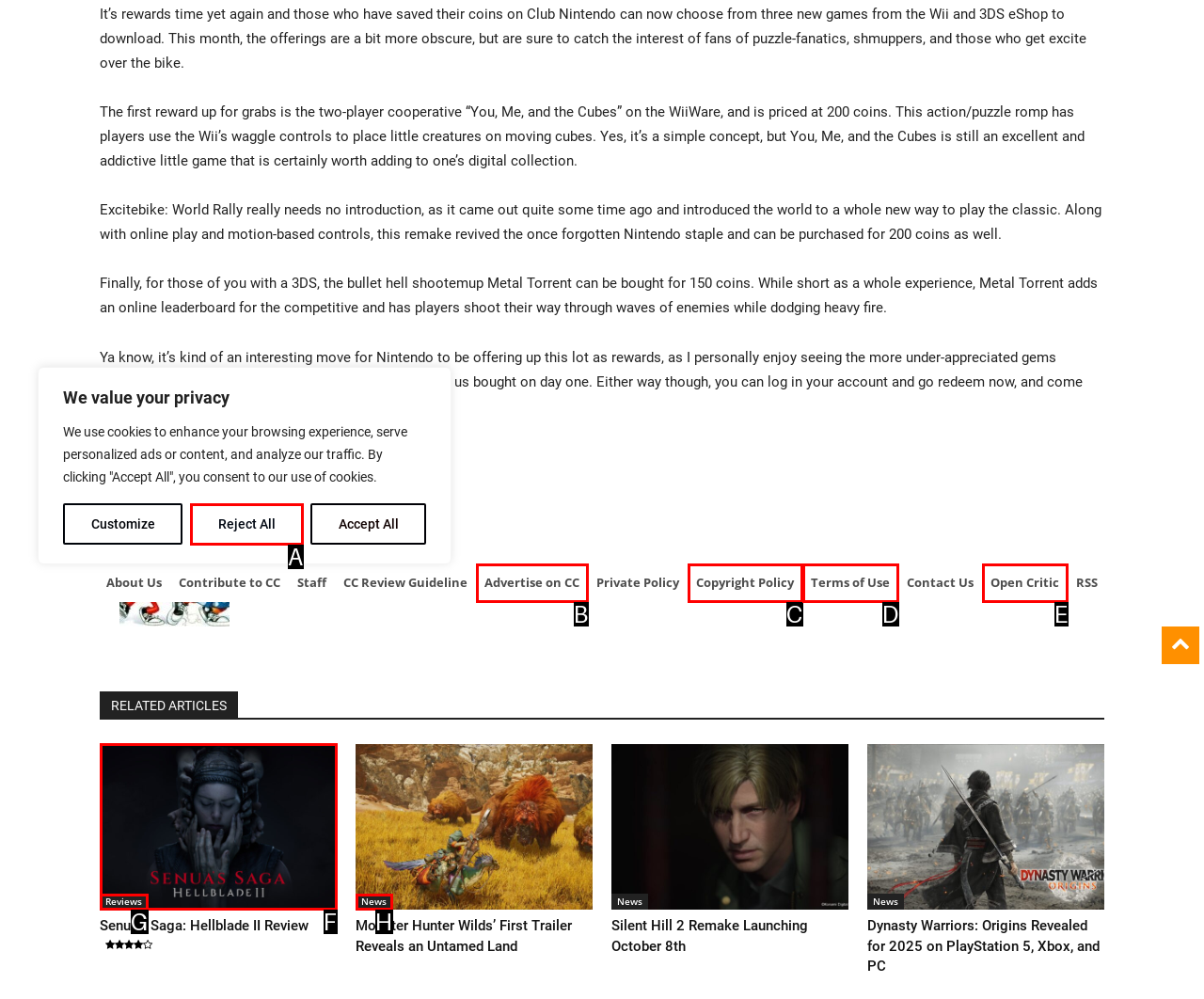Find the option that aligns with: Open Critic
Provide the letter of the corresponding option.

E